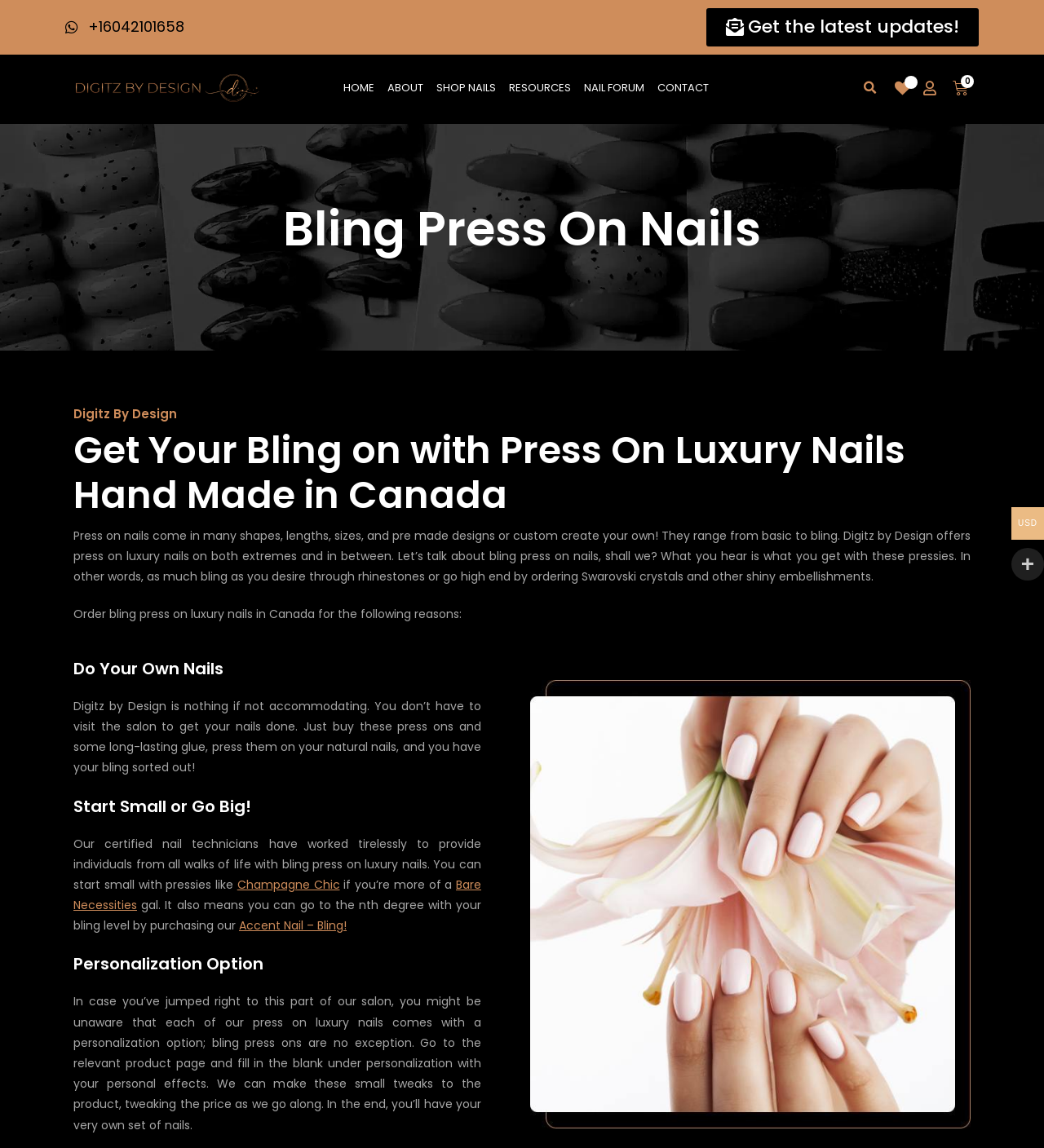What is the name of the company?
Based on the image, answer the question with a single word or brief phrase.

Digitz By Design